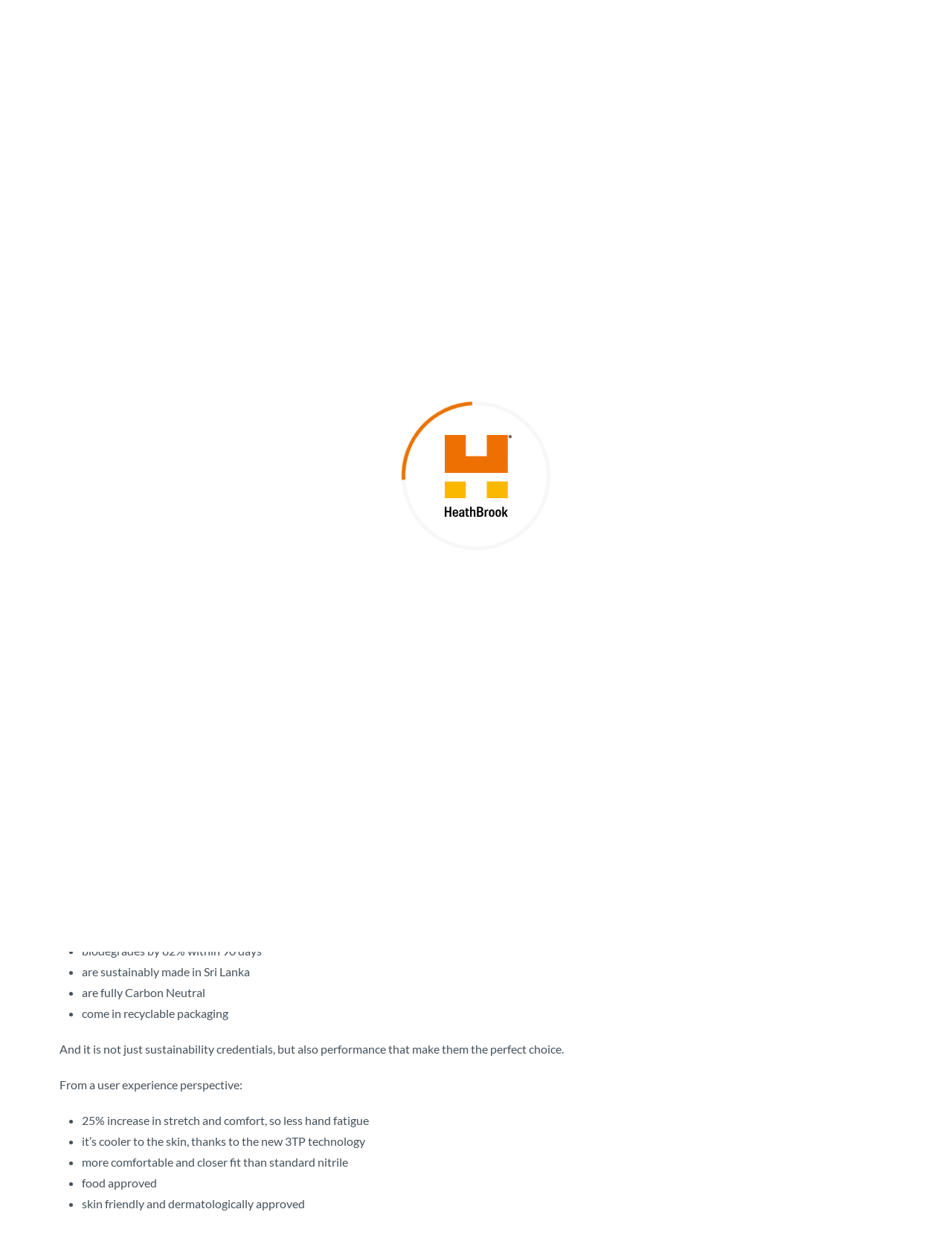Determine the main text heading of the webpage and provide its content.

We also Recommend